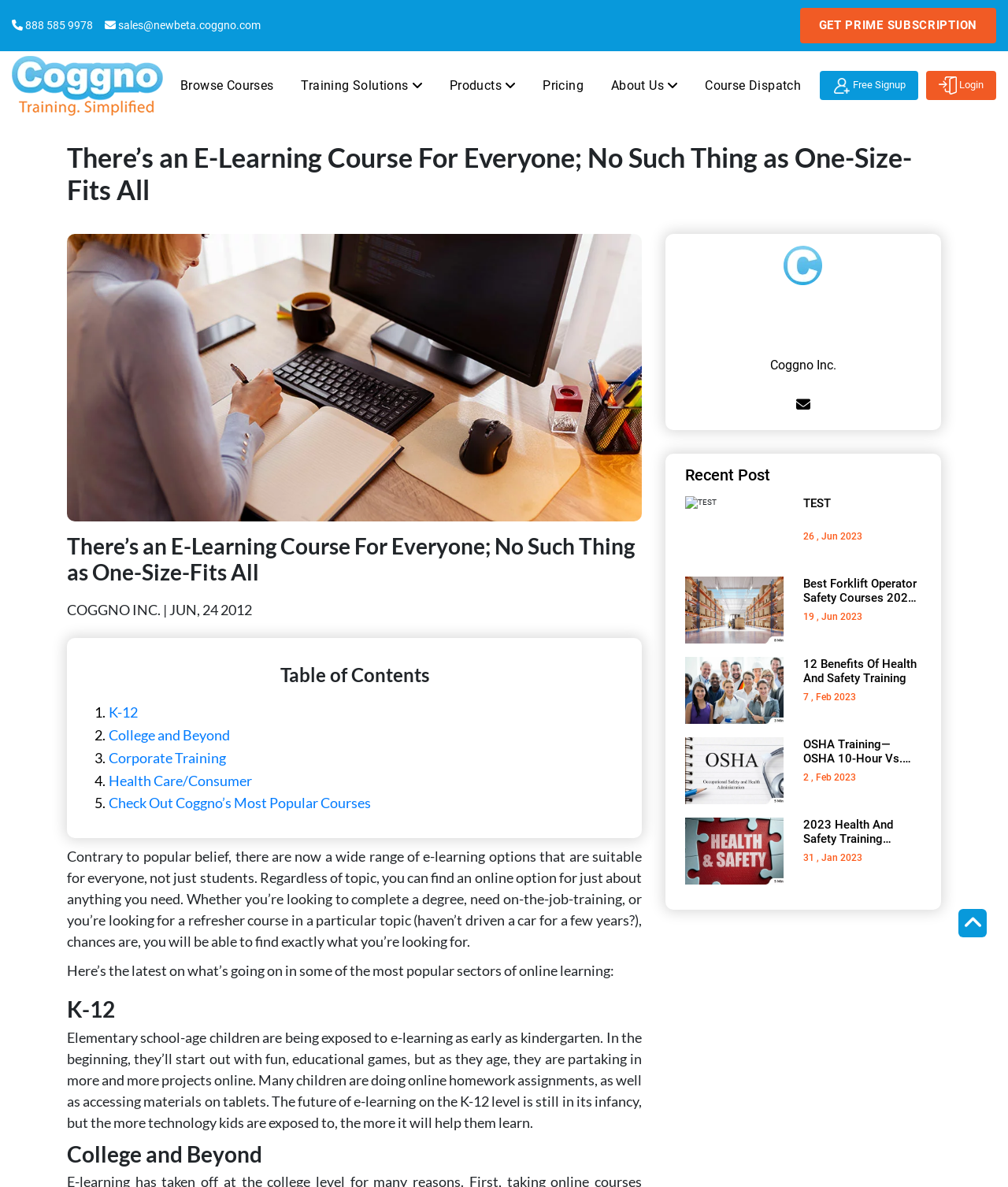Determine the bounding box coordinates of the element's region needed to click to follow the instruction: "Click on the 'K-12' link". Provide these coordinates as four float numbers between 0 and 1, formatted as [left, top, right, bottom].

[0.094, 0.591, 0.136, 0.61]